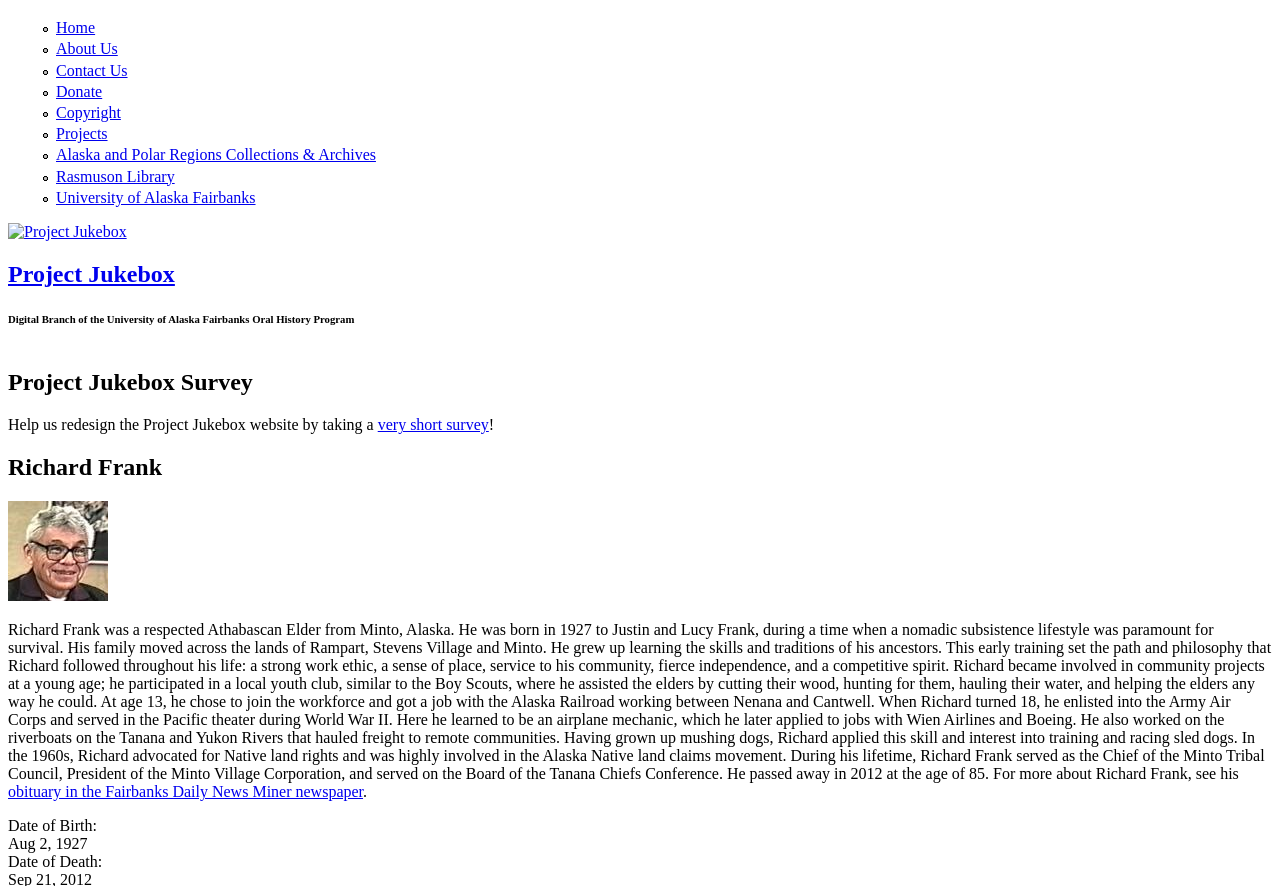What is the name of the university associated with the oral history program?
Using the image as a reference, give a one-word or short phrase answer.

University of Alaska Fairbanks